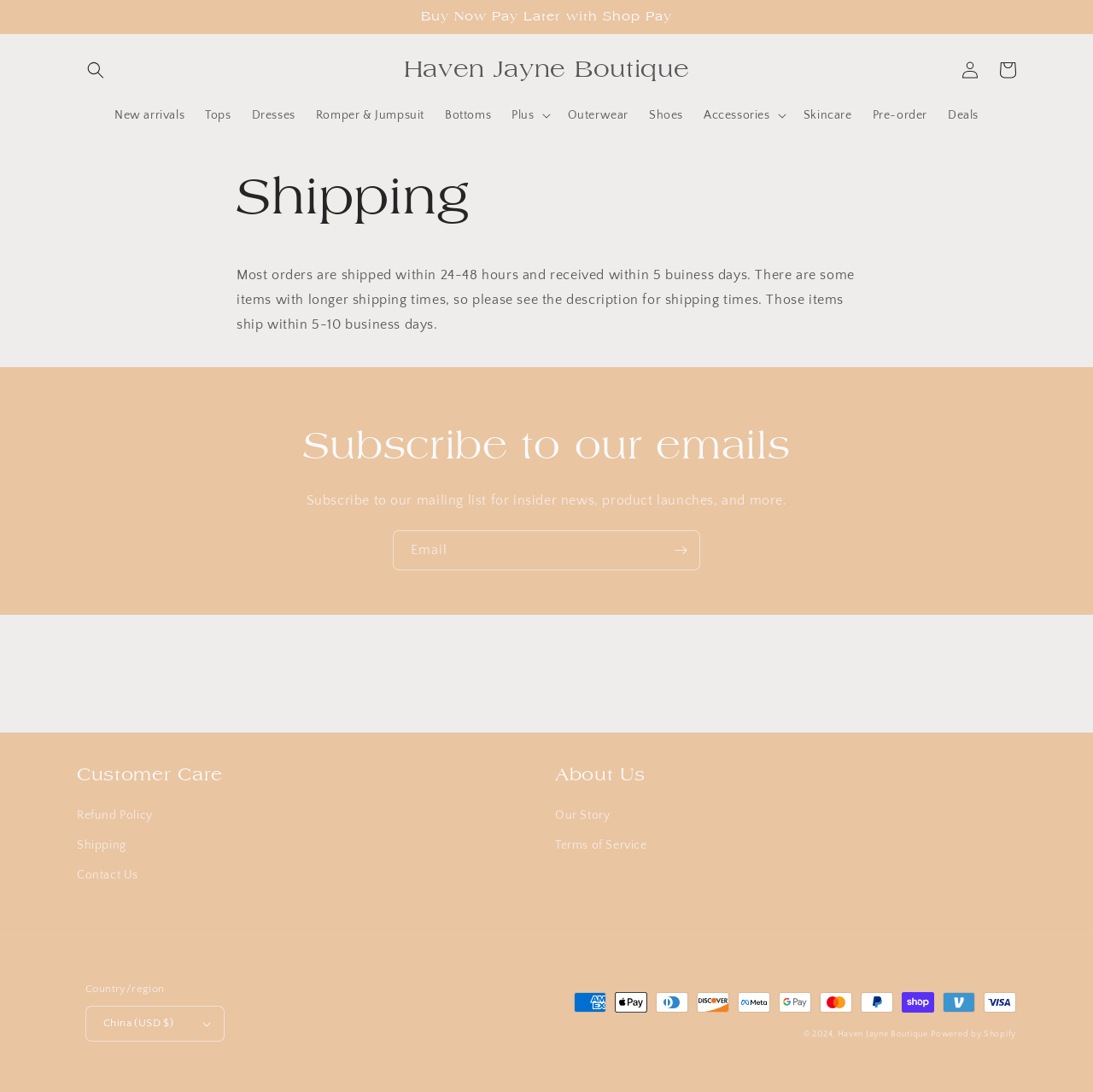Find the bounding box coordinates of the element to click in order to complete the given instruction: "Contact us."

[0.07, 0.788, 0.127, 0.816]